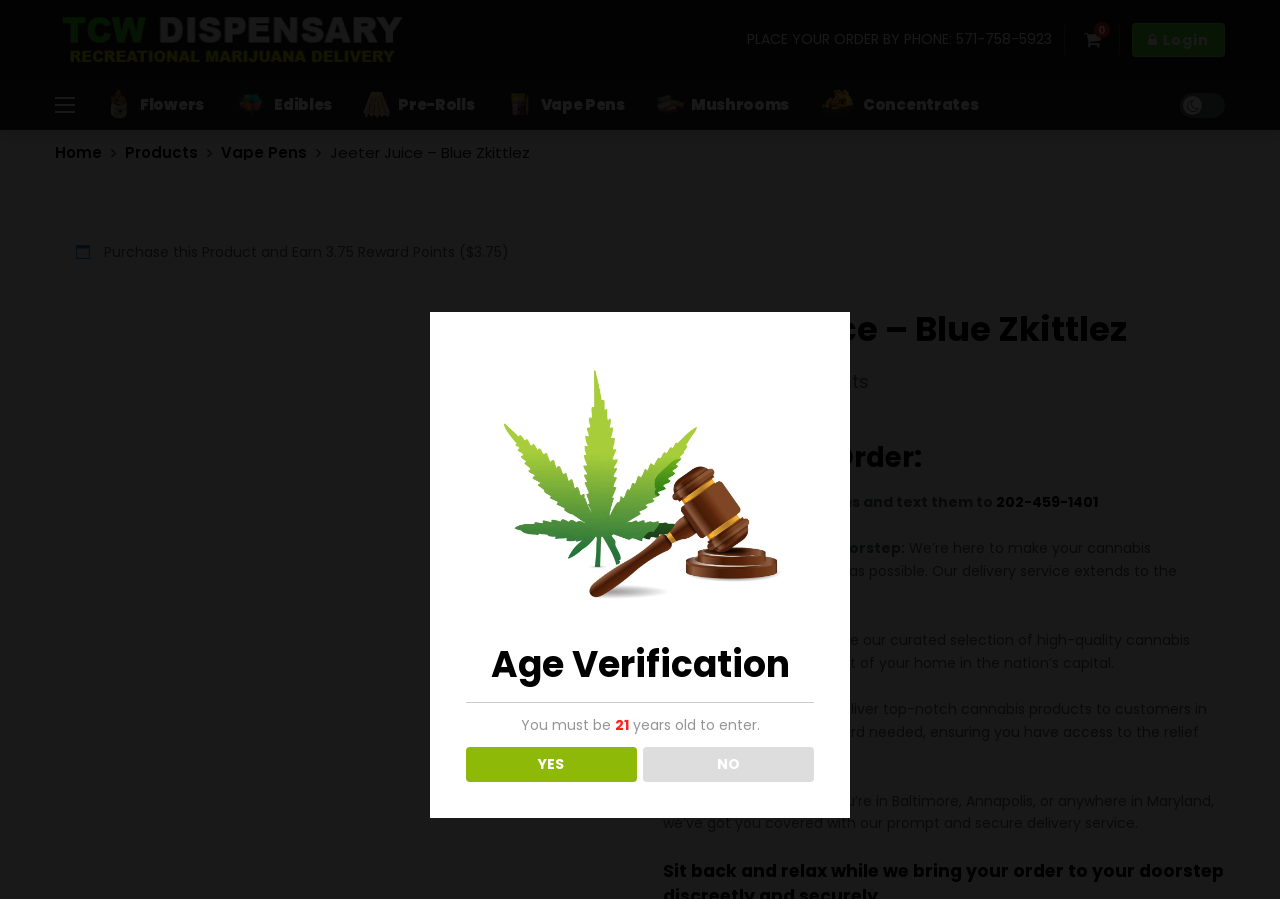Predict the bounding box of the UI element based on the description: "NO". The coordinates should be four float numbers between 0 and 1, formatted as [left, top, right, bottom].

[0.503, 0.831, 0.636, 0.87]